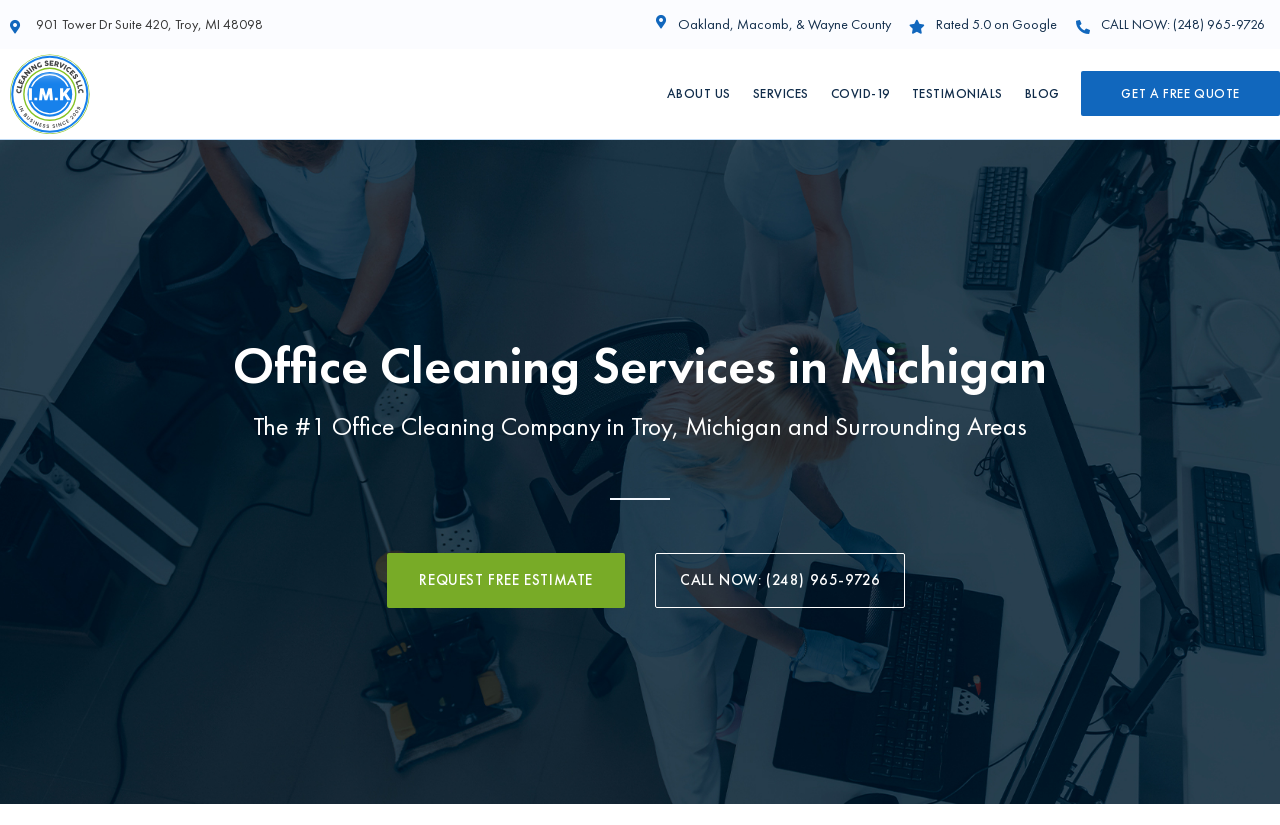Please identify the bounding box coordinates of the element's region that I should click in order to complete the following instruction: "Visit the about us page". The bounding box coordinates consist of four float numbers between 0 and 1, i.e., [left, top, right, bottom].

[0.519, 0.083, 0.573, 0.144]